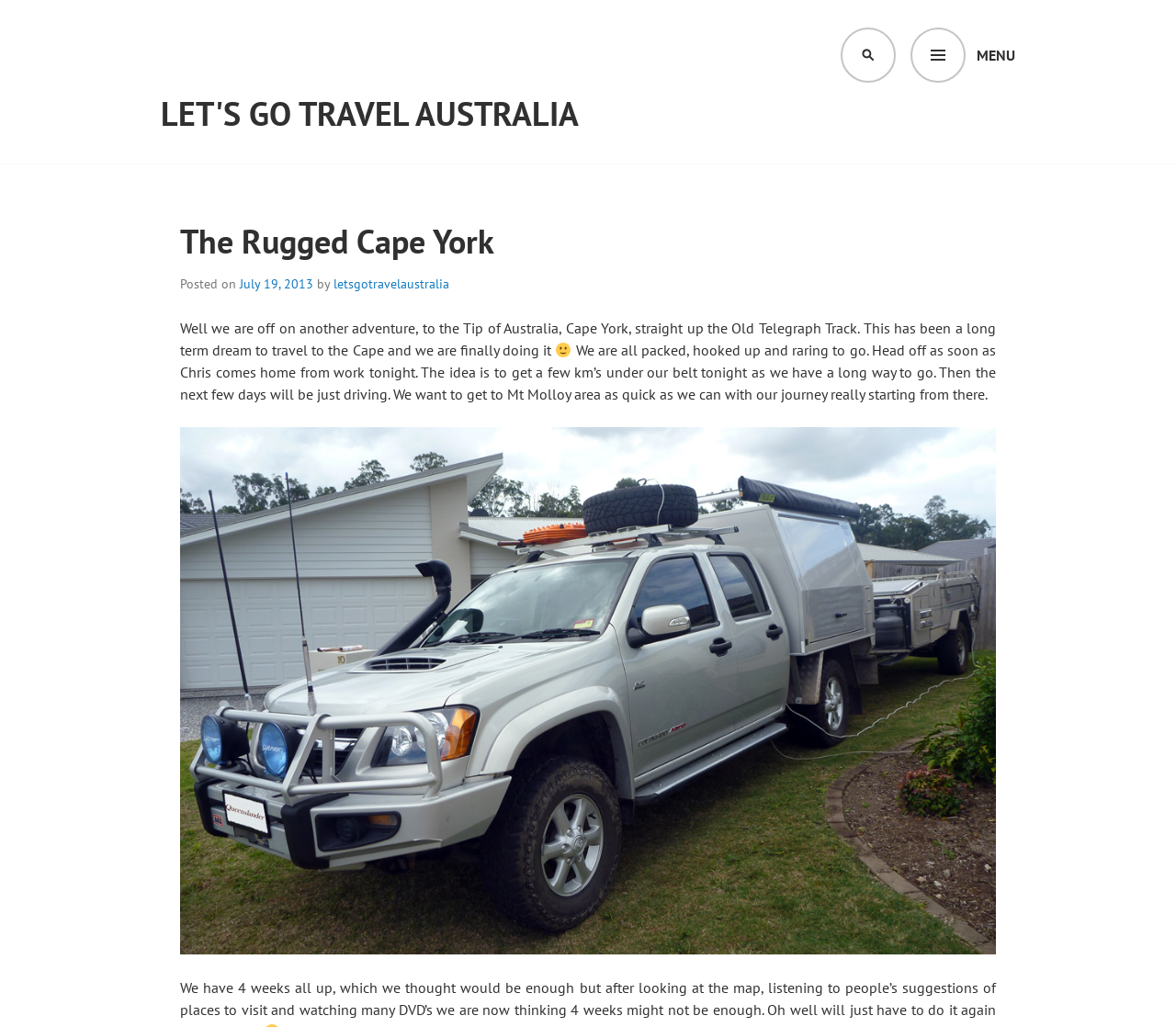Offer an extensive depiction of the webpage and its key elements.

The webpage is about a travel adventure to Cape York, Australia. At the top left, there is a link to the website's homepage, and next to it, a link with the website's title "LET'S GO TRAVEL AUSTRALIA". On the top right, there are two buttons, "MENU" and "SEARCH". 

Below the top section, there is a header with the title "The Rugged Cape York" and a posting date "July 19, 2013" by the author "letsgotravelaustralia". The main content of the webpage is a travel blog post, which starts with a brief introduction to the adventure, followed by a paragraph describing the preparations for the trip. 

In the middle of the text, there is a smiling face emoji image. The text continues to describe the plan for the trip, including the goal to reach the Mt Molloy area as quickly as possible. At the bottom of the page, there is a link "Ready-to-go" with a corresponding image.